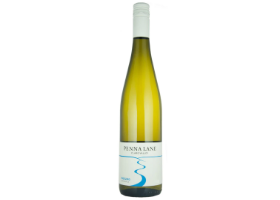What is the price of the wine?
Please answer the question with a single word or phrase, referencing the image.

$24.99